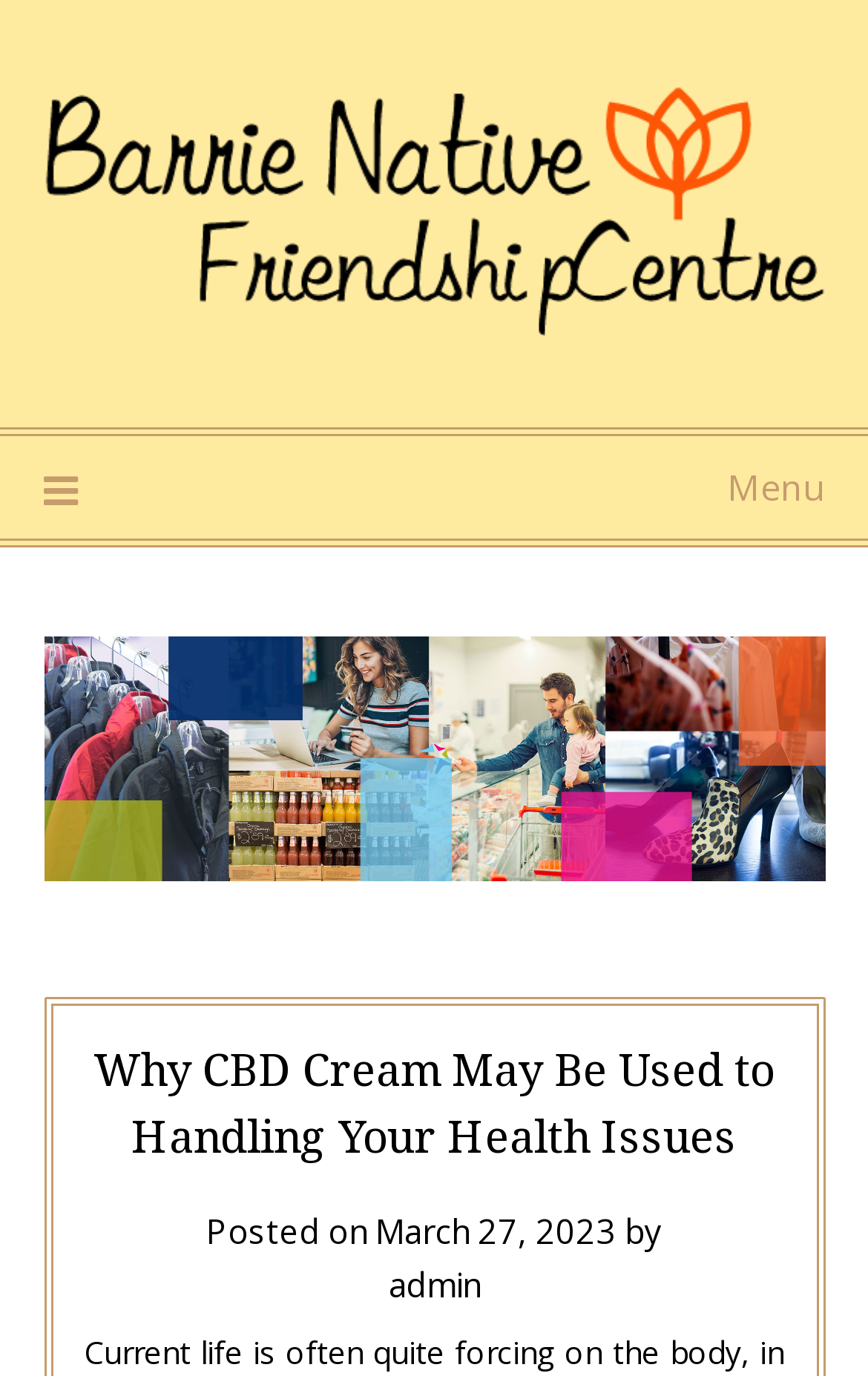Construct a comprehensive caption that outlines the webpage's structure and content.

The webpage appears to be an article or blog post from the Barrie Native Friendship Centre, with a focus on the topic of using CBD cream to handle health issues. 

At the top of the page, there is a logo or image of the Barrie Native Friendship Centre, accompanied by a link to the centre's main page. To the right of this, there is a menu link with an icon, which is currently not expanded.

Below the logo and menu, there is a larger image that spans the width of the page, also representing the Barrie Native Friendship Centre.

The main content of the page begins with a header section, which contains the title of the article, "Why CBD Cream May Be Used to Handling Your Health Issues". This title is prominently displayed near the top of the page.

Underneath the title, there is a section with metadata about the article, including the date it was posted, "March 27, 2023", and the author, "admin".